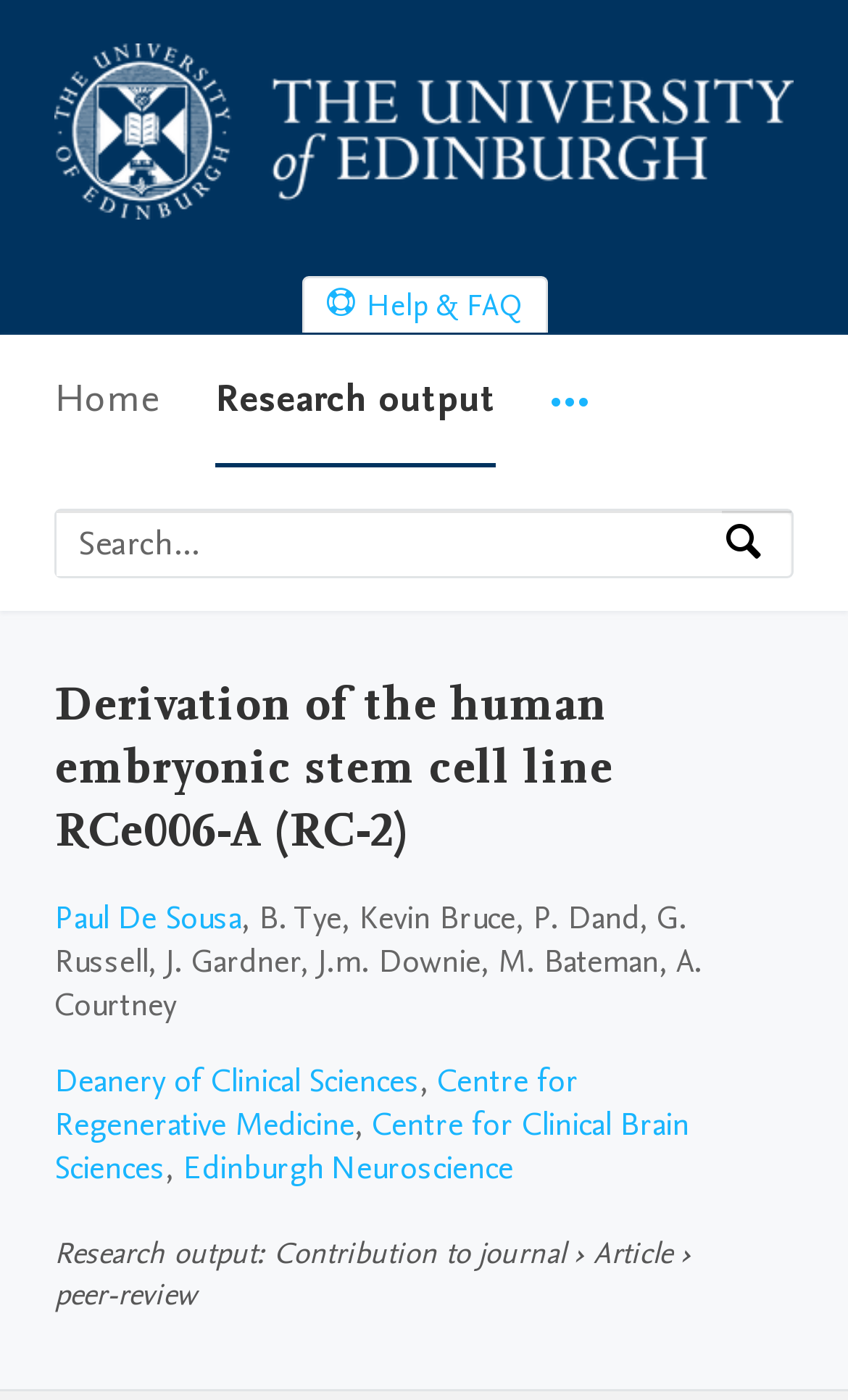Given the description Centre for Clinical Brain Sciences, predict the bounding box coordinates of the UI element. Ensure the coordinates are in the format (top-left x, top-left y, bottom-right x, bottom-right y) and all values are between 0 and 1.

[0.064, 0.787, 0.813, 0.849]